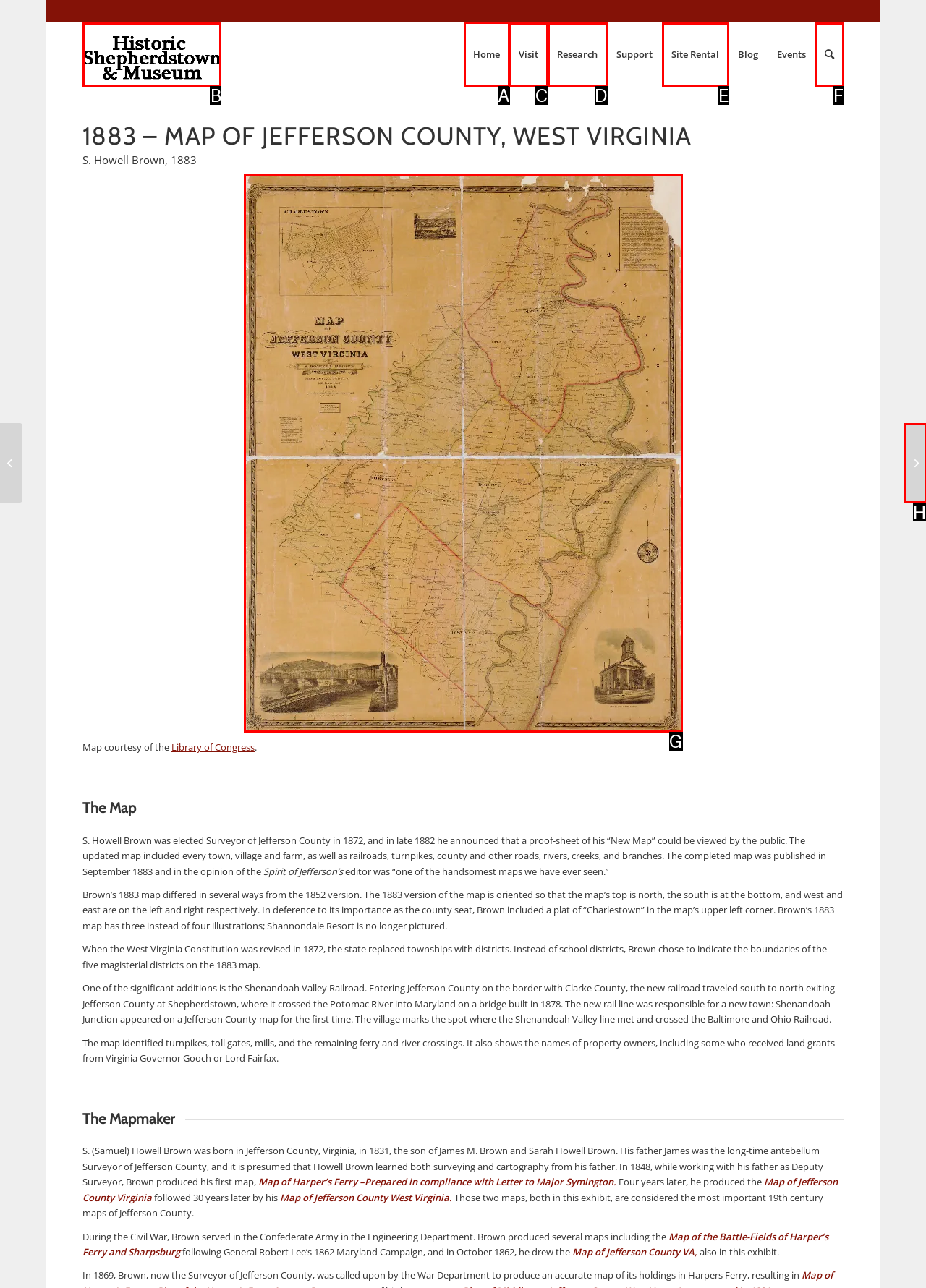For the instruction: Click on the 'Home' menu item, which HTML element should be clicked?
Respond with the letter of the appropriate option from the choices given.

A